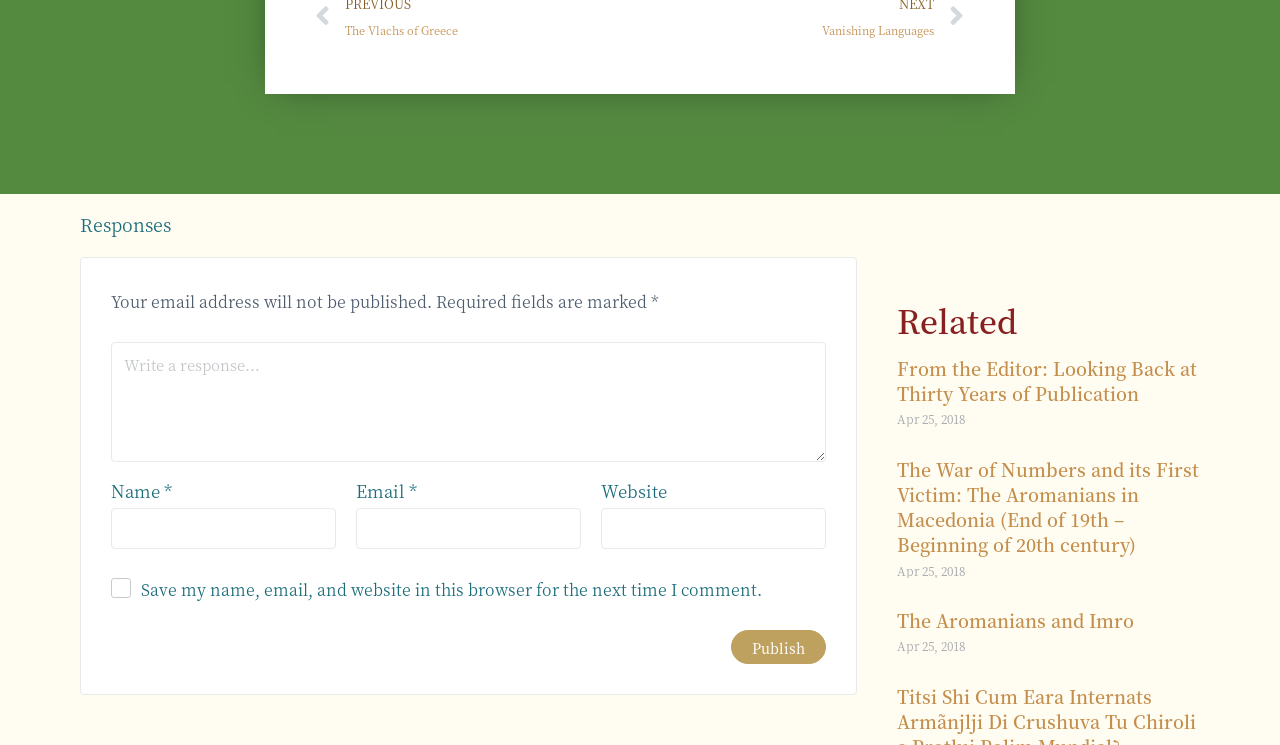What is the 'Alternative:' text box for?
Answer the question using a single word or phrase, according to the image.

Leave alternative response